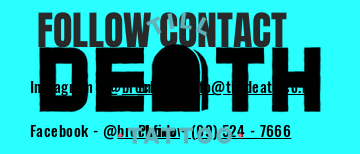Give an elaborate caption for the image.

The image features a striking design on a bright turquoise background, prominently displaying the word "DEATH" in bold, black typography. The letters are partially obscured by a stylized lock icon, adding a visual element of intrigue. Above this, the words "FOLLOW" and "CONTACT" are prominently rendered in a clean, modern font, suggesting an invitation for viewers to connect on social media. 

Beneath the main text, social media handles are outlined: Instagram is presented as "@brockfidowtattoo," and Facebook as "@brockfidowtattoo," along with a phone number, inviting direct communication. This engaging composition effectively blends artistic flair with essential contact information, reflecting a tattoo studio's creative vibe and commitment to connecting with clients.